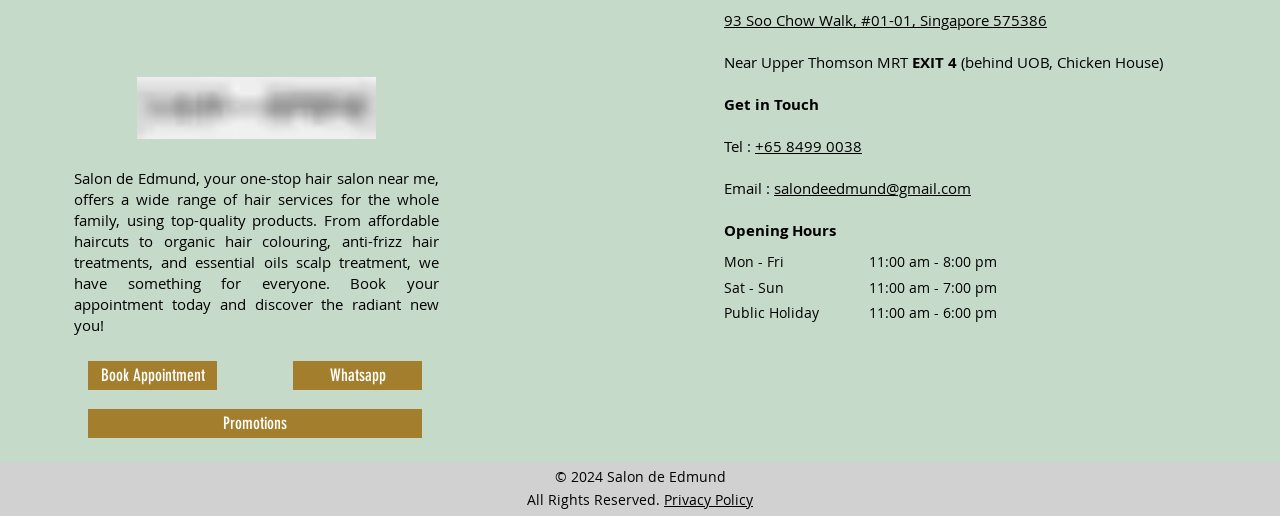What is the location of the salon?
Please answer the question as detailed as possible based on the image.

The location of the salon can be found at the top of the webpage, which lists the address as '93 Soo Chow Walk, #01-01, Singapore 575386', and also provides additional information such as 'Near Upper Thomson MRT' and 'EXIT 4'.